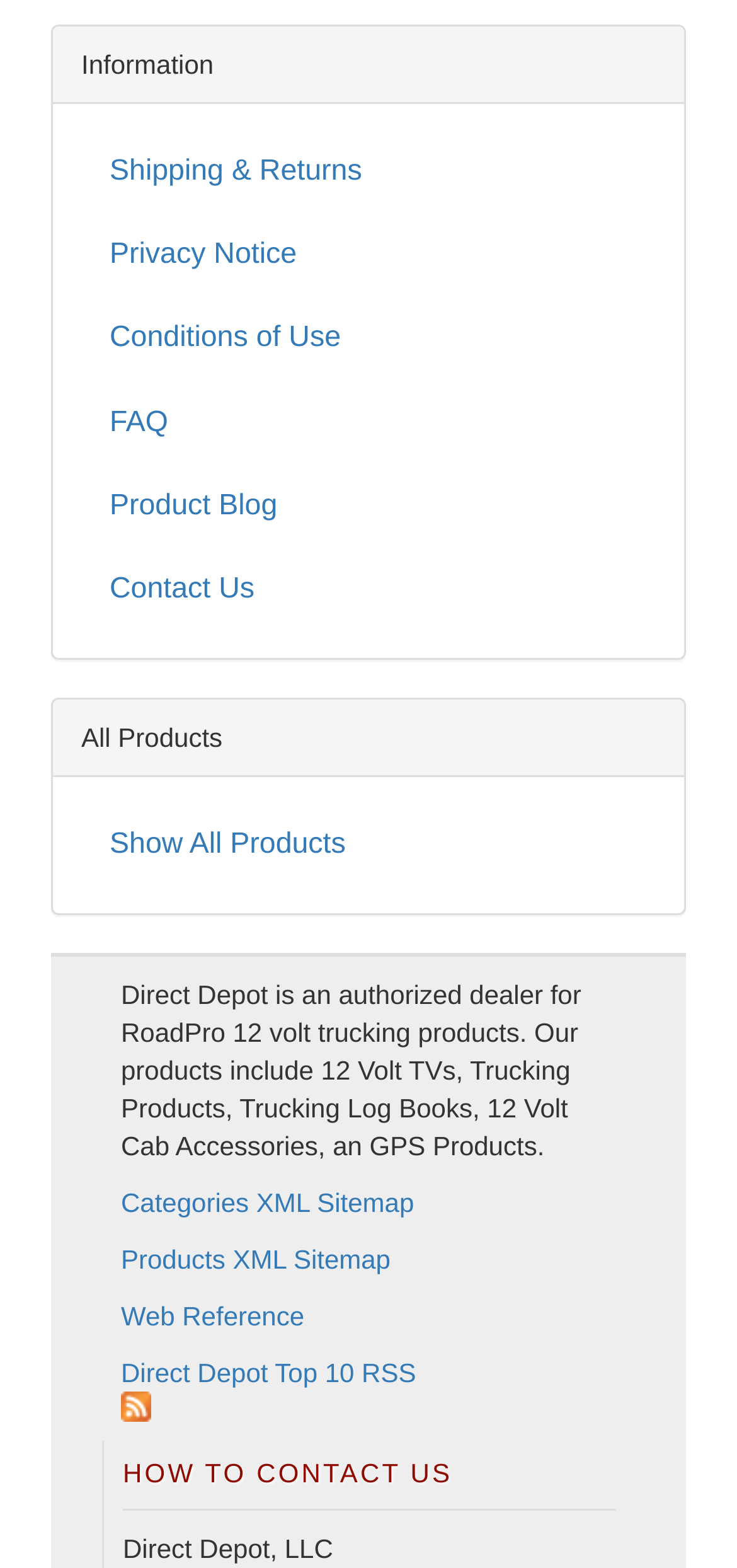Give the bounding box coordinates for the element described by: "FAQ".

[0.11, 0.244, 0.89, 0.295]